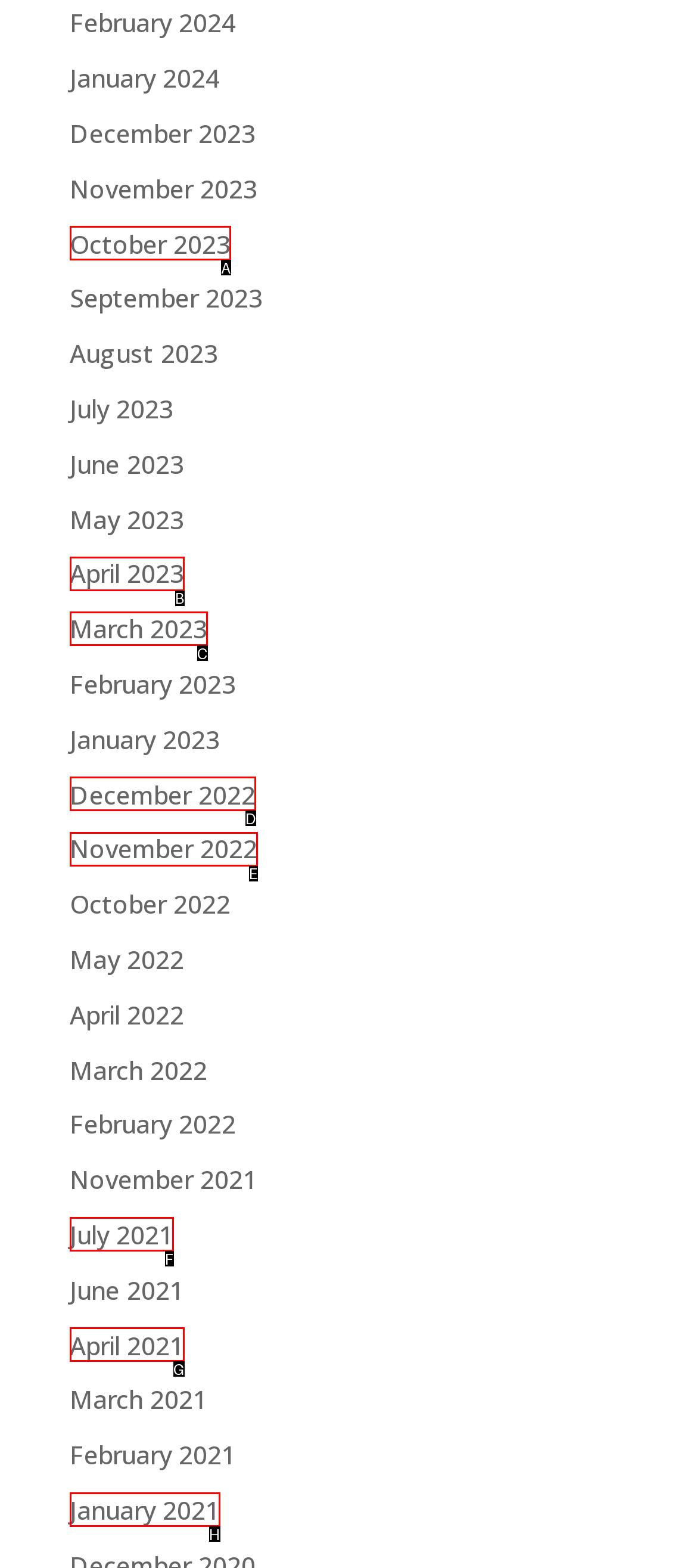Identify the matching UI element based on the description: November 2022
Reply with the letter from the available choices.

E